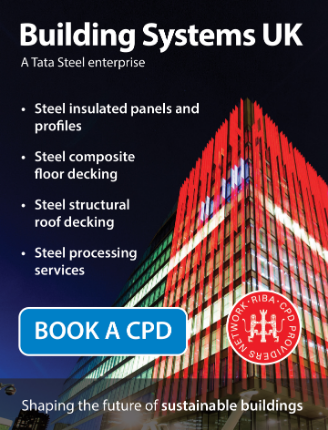Offer an in-depth caption for the image presented.

The image showcases the vibrant exterior of a modern building, prominently displaying the branding for "Building Systems UK," a subsidiary of Tata Steel. The structure features an eye-catching facade illuminated with dynamic red and green lighting, emphasizing its contemporary architecture. In the foreground, key offerings are listed, including steel insulated panels and profiles, steel composite floor decking, steel structural roof decking, and steel processing services, highlighting the company's focus on innovative construction solutions. 

A call-to-action button labeled "BOOK A CPD" encourages engagement, suggesting that the company provides continuing professional development opportunities related to sustainable building practices. The RIBA (Royal Institute of British Architects) logo at the bottom reinforces the organization's commitment to the architecture and construction industries, underpinning the aim of shaping sustainable buildings for the future. Overall, the image conveys a strong message about modernity and sustainability in architecture and construction.